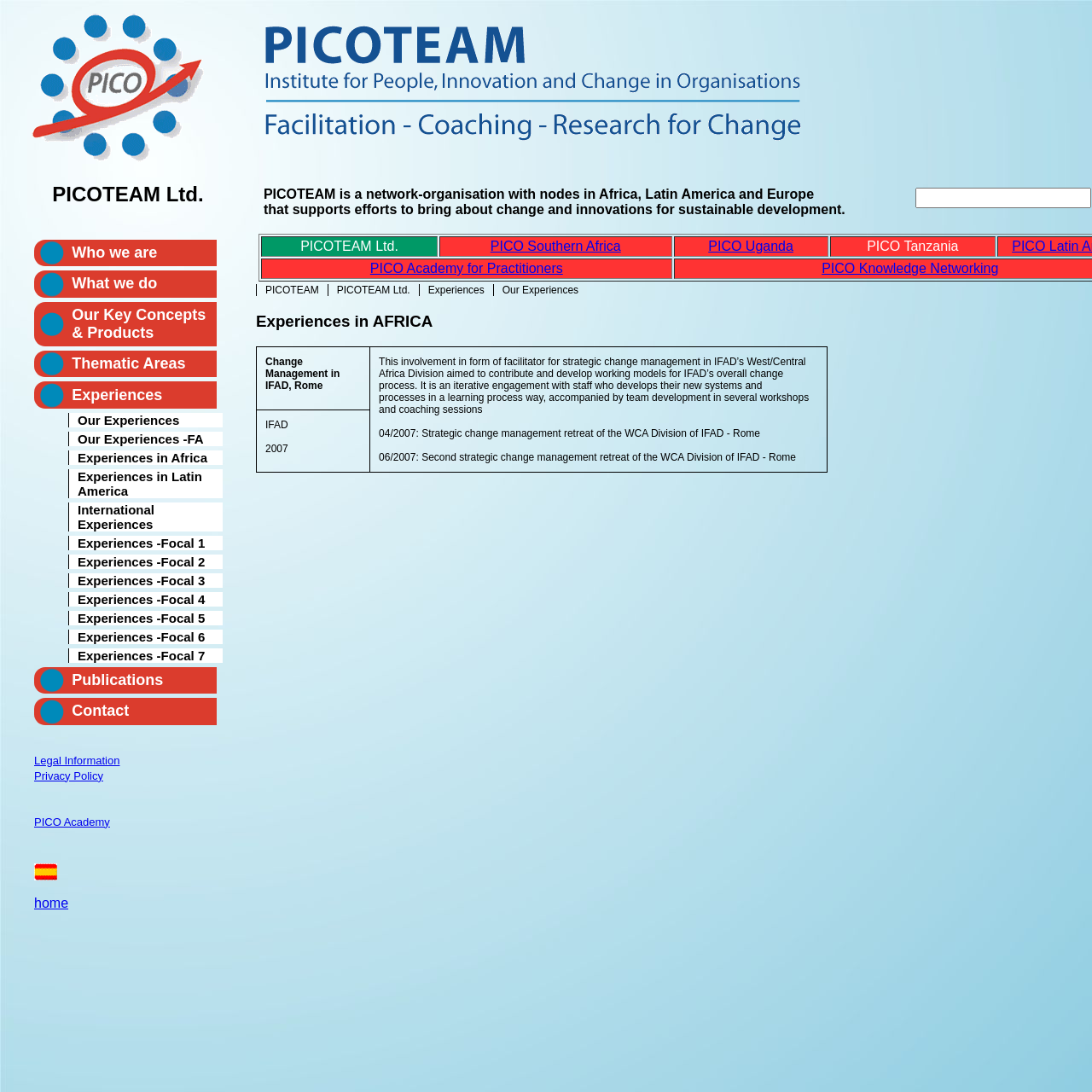What was the involvement of PICOTEAM in IFAD?
Please craft a detailed and exhaustive response to the question.

According to the text, PICOTEAM was involved in IFAD as a facilitator for strategic change management in IFAD's West/Central Africa Division. This suggests that PICOTEAM played a role in facilitating change management in IFAD.